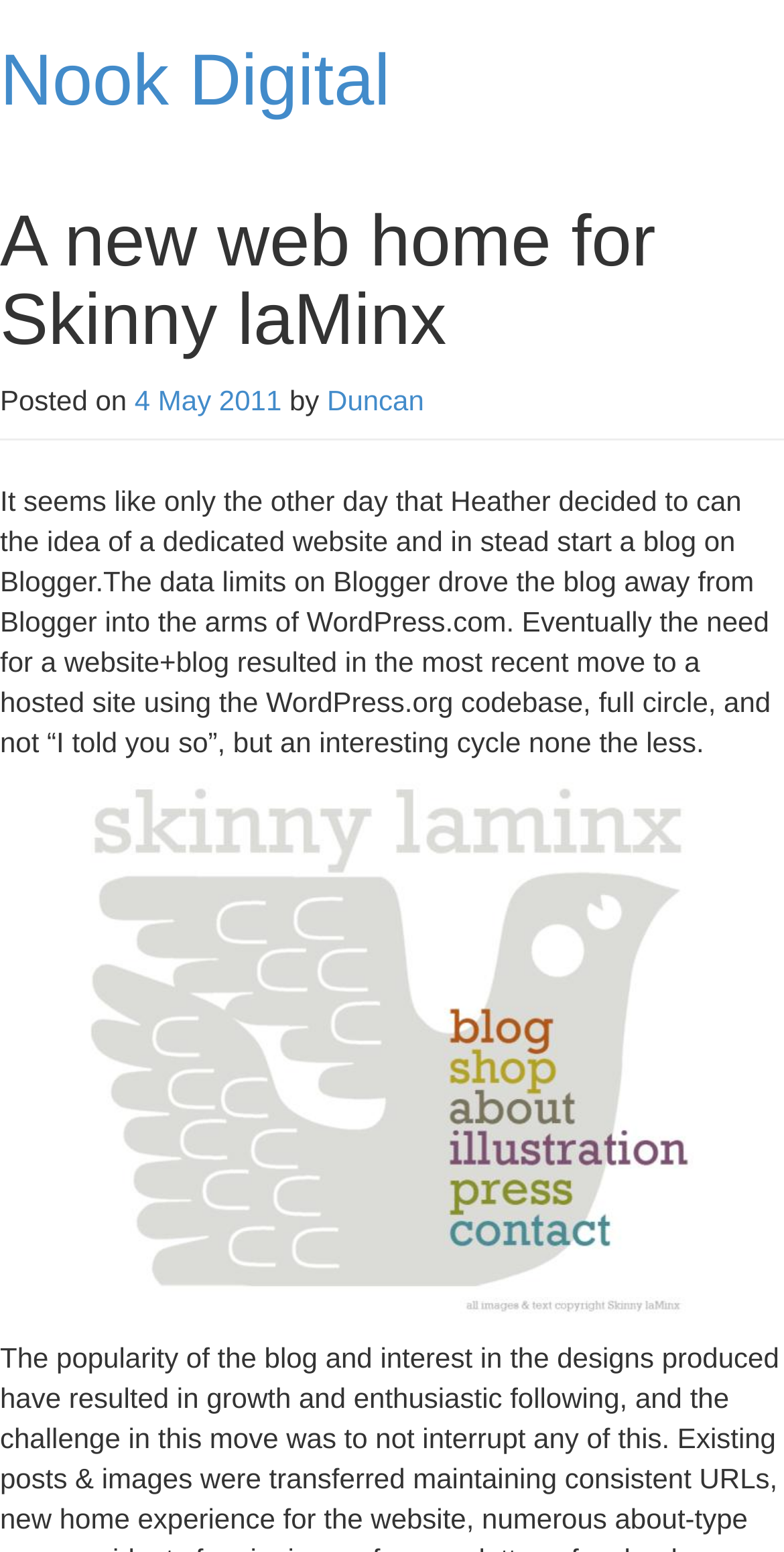Respond to the question with just a single word or phrase: 
What is the platform used for the current website?

WordPress.org